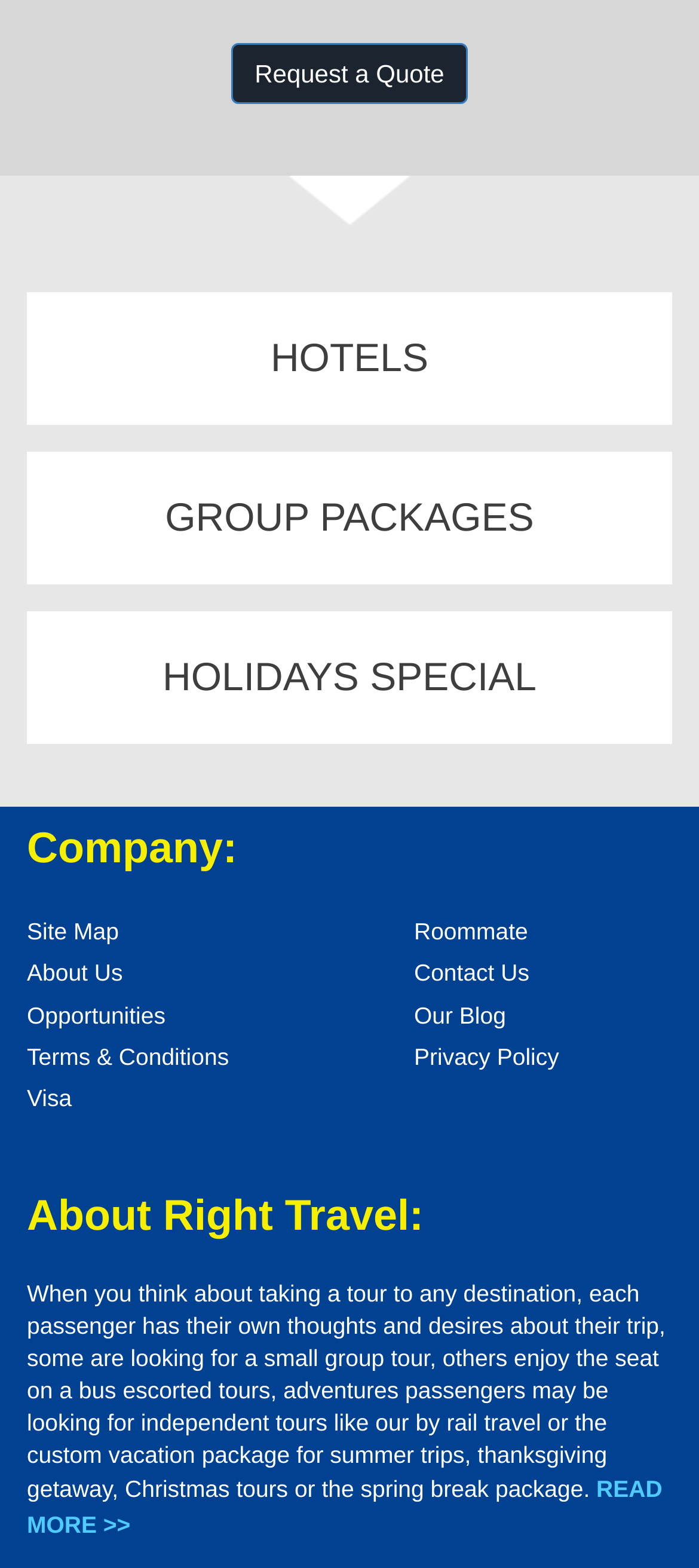Please identify the bounding box coordinates of the element that needs to be clicked to perform the following instruction: "Visit the site map".

[0.038, 0.585, 0.17, 0.602]